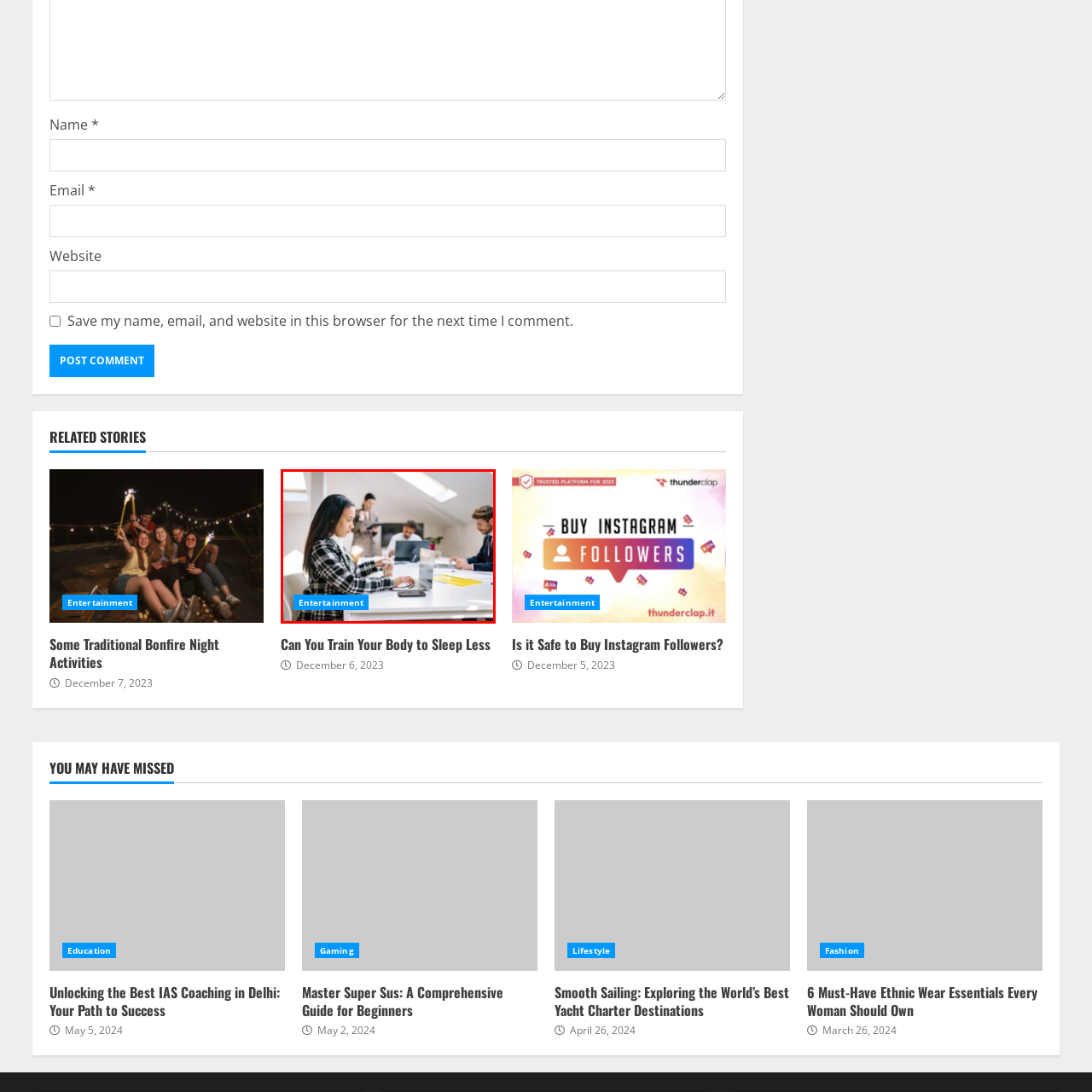Examine the image indicated by the red box and respond with a single word or phrase to the following question:
What is the thematic focus of their discussion?

Entertainment